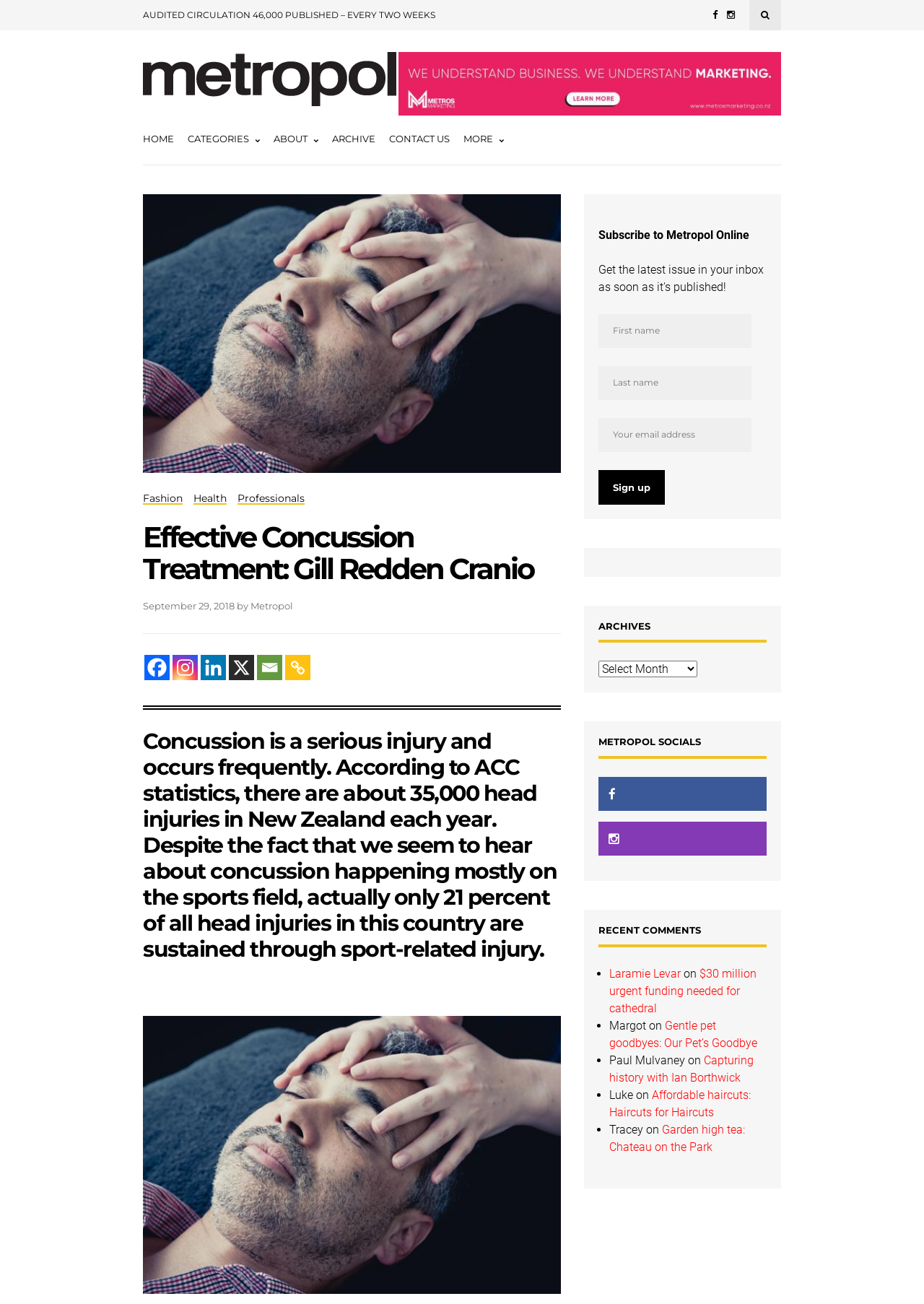Identify the bounding box coordinates of the region that should be clicked to execute the following instruction: "Click on the 'HOME' link".

[0.155, 0.089, 0.188, 0.127]